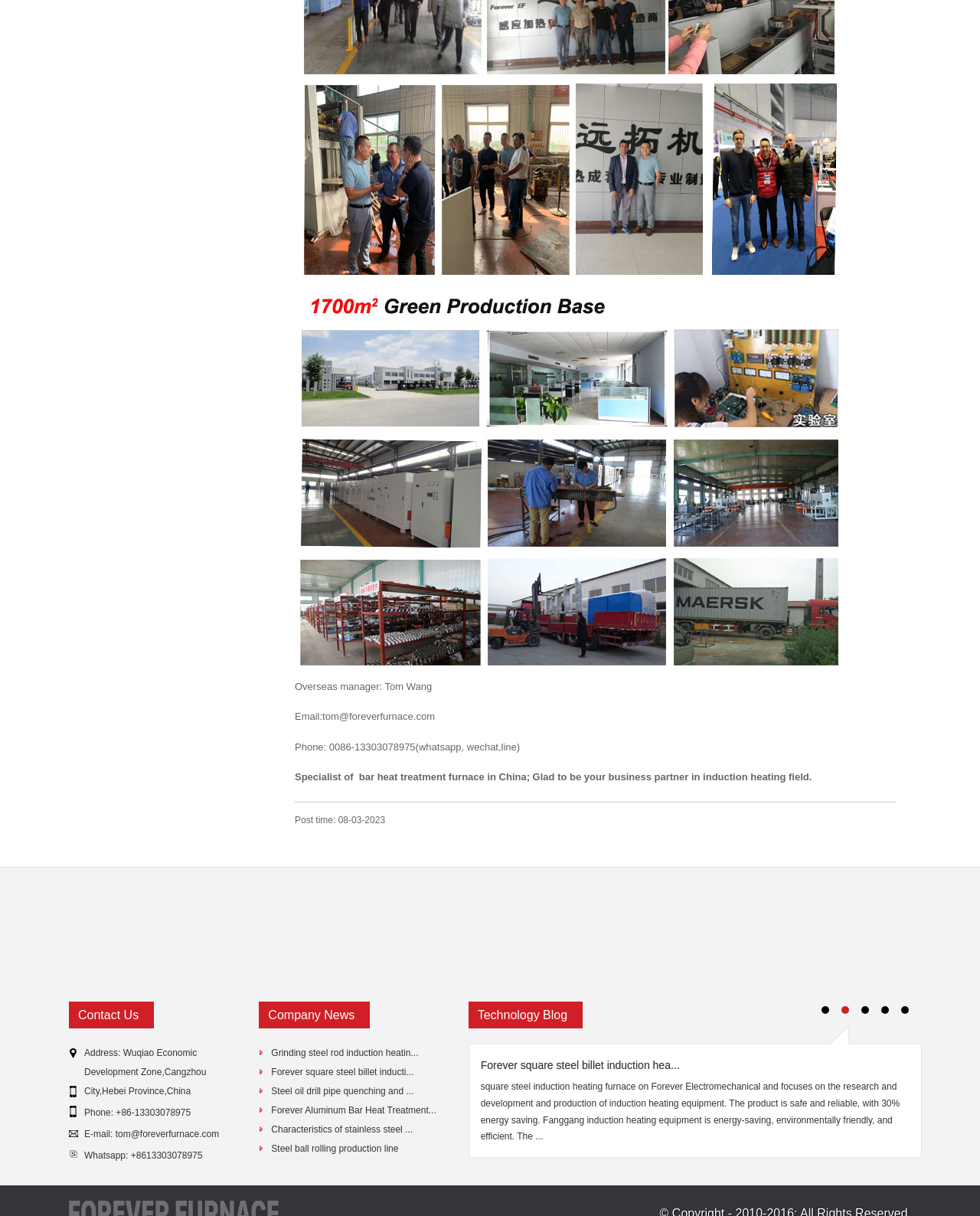Answer briefly with one word or phrase:
What is the topic of the 'Technology Blog' section?

Induction heating equipment